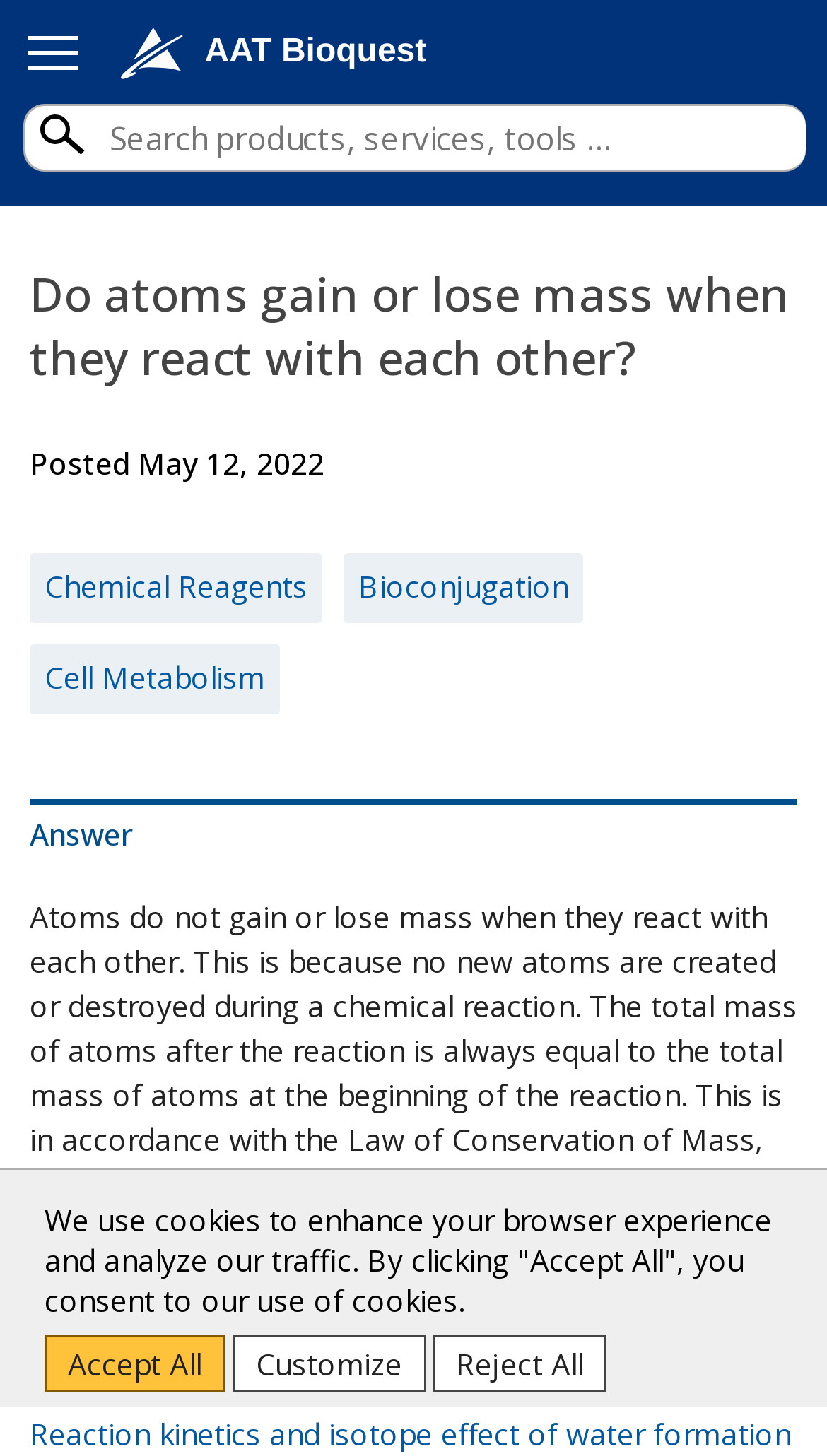Please find the main title text of this webpage.

Do atoms gain or lose mass when they react with each other?